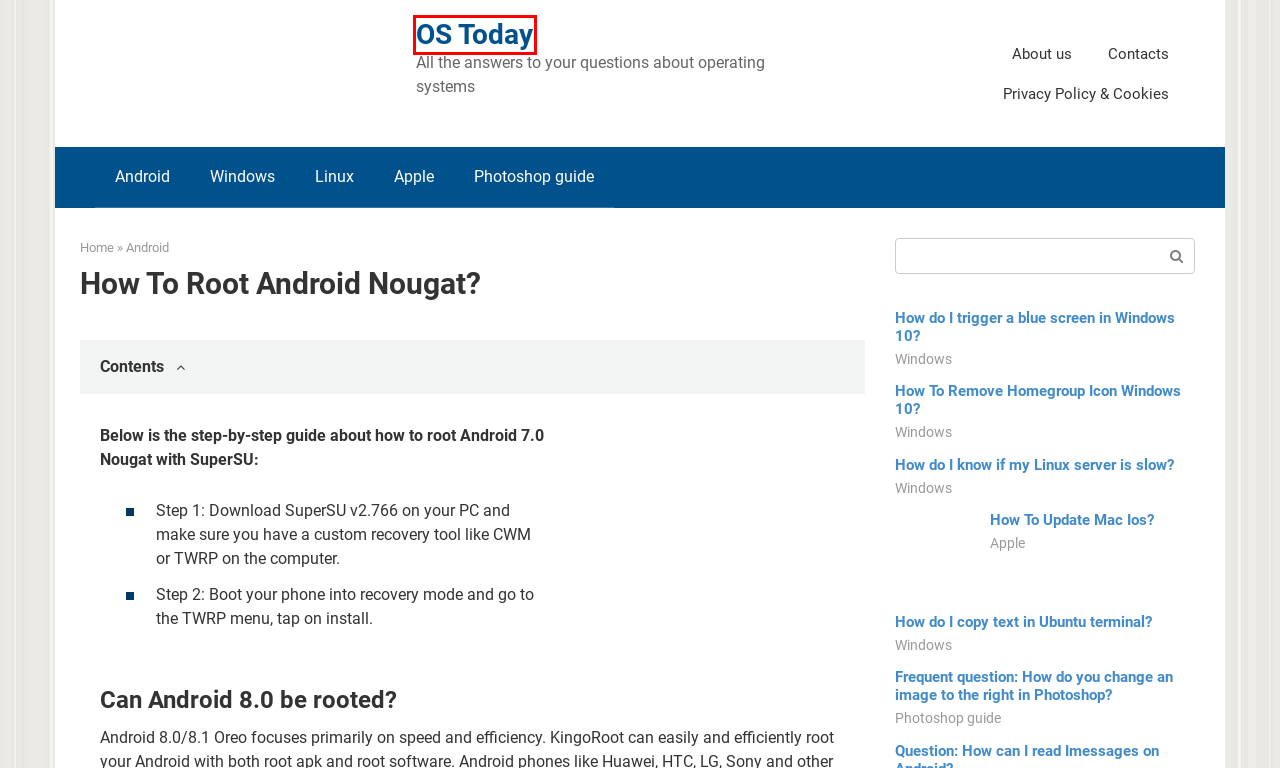Look at the screenshot of a webpage where a red bounding box surrounds a UI element. Your task is to select the best-matching webpage description for the new webpage after you click the element within the bounding box. The available options are:
A. Contacts - OS Today
B. Linux Archives - OS Today
C. Photoshop guide Archives - OS Today
D. About us - OS Today
E. How do I copy text in Ubuntu terminal?
F. OS Today
G. Frequent question: How do you change an image to the right in Photoshop?
H. How To Remove Homegroup Icon Windows 10? - OS Today

F